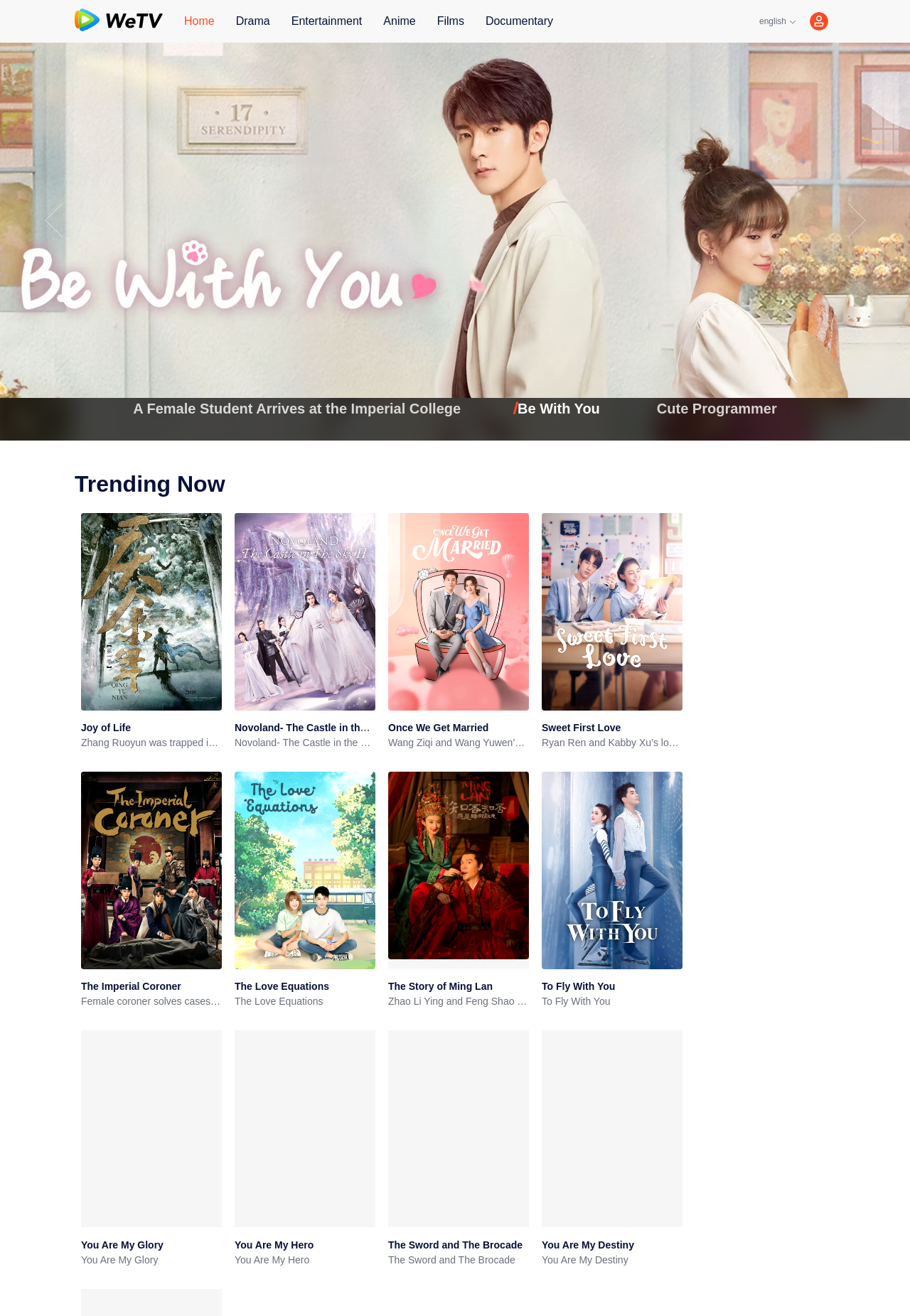Please identify the bounding box coordinates of the area that needs to be clicked to follow this instruction: "Read the description of 'A Female Student Arrives at the Imperial College'".

[0.146, 0.305, 0.506, 0.316]